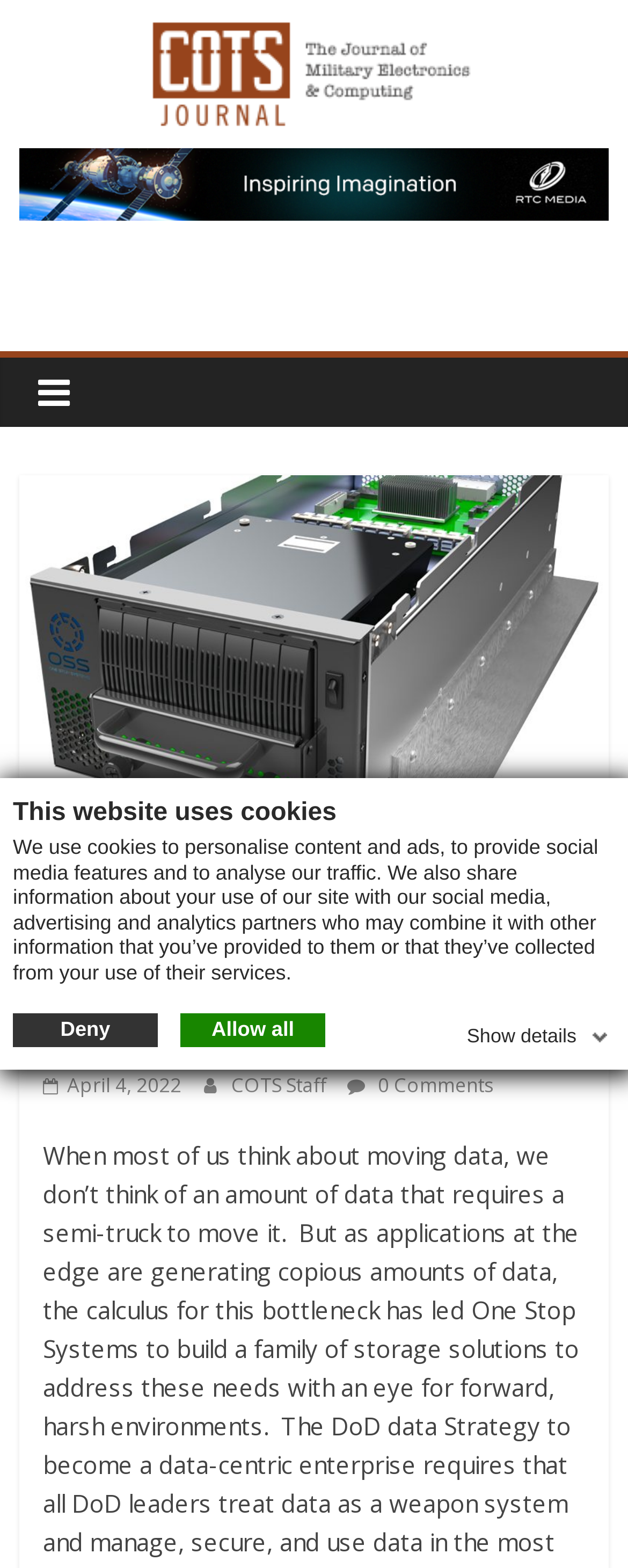Please determine the bounding box coordinates of the element to click on in order to accomplish the following task: "Check the article date". Ensure the coordinates are four float numbers ranging from 0 to 1, i.e., [left, top, right, bottom].

[0.068, 0.683, 0.289, 0.701]